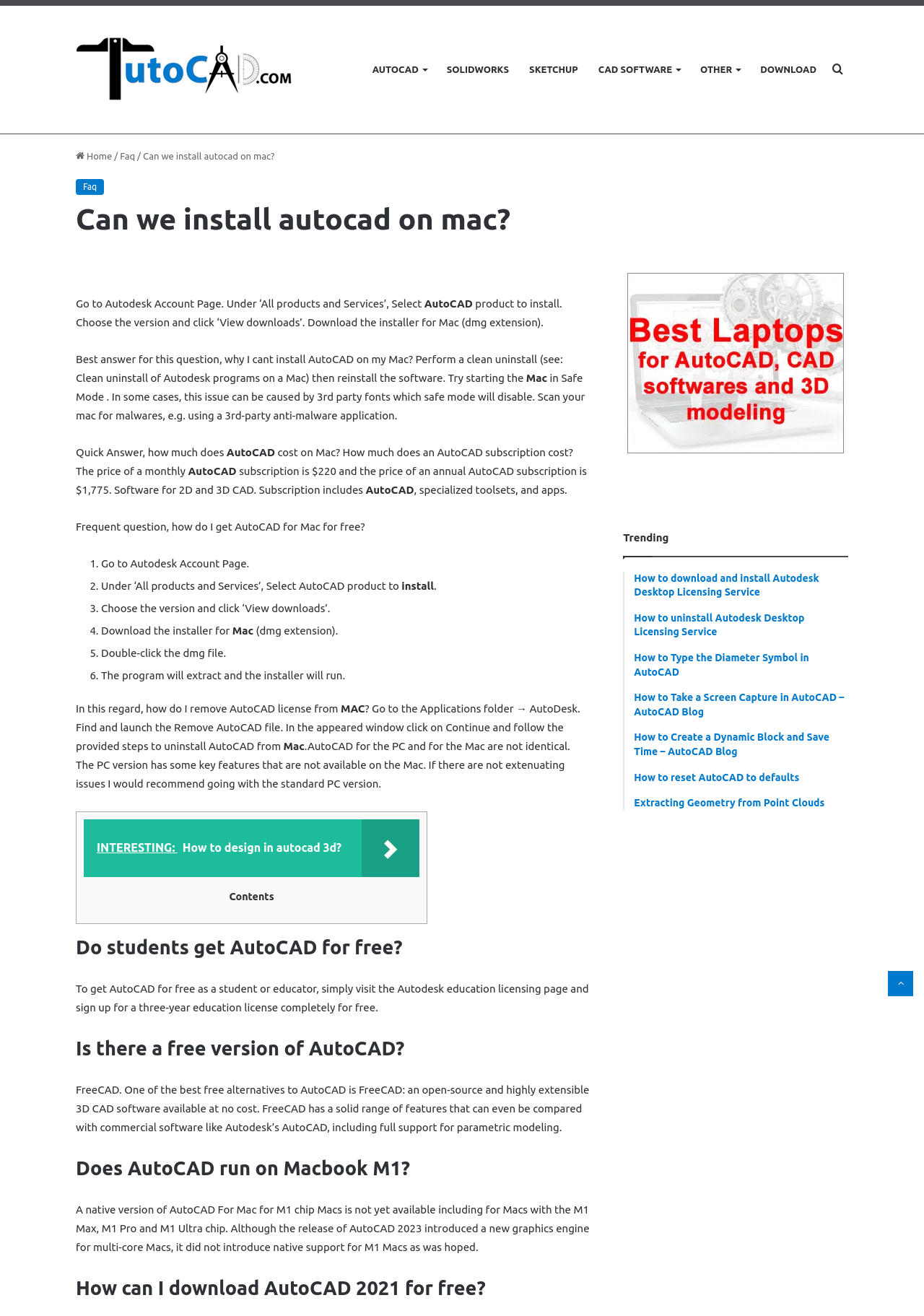Determine the bounding box coordinates of the UI element described below. Use the format (top-left x, top-left y, bottom-right x, bottom-right y) with floating point numbers between 0 and 1: CAD Software

[0.636, 0.004, 0.747, 0.101]